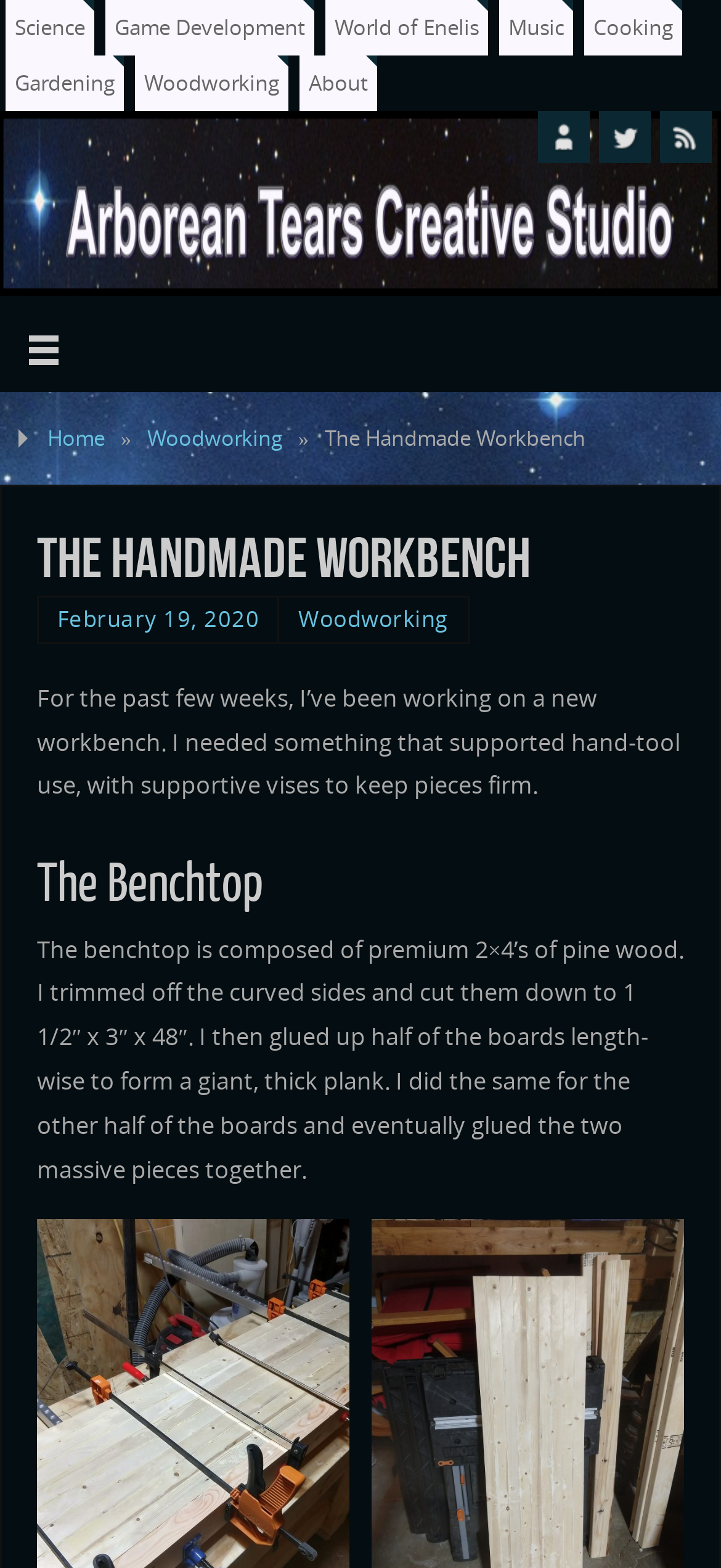Given the description of a UI element: "Home", identify the bounding box coordinates of the matching element in the webpage screenshot.

[0.066, 0.271, 0.145, 0.288]